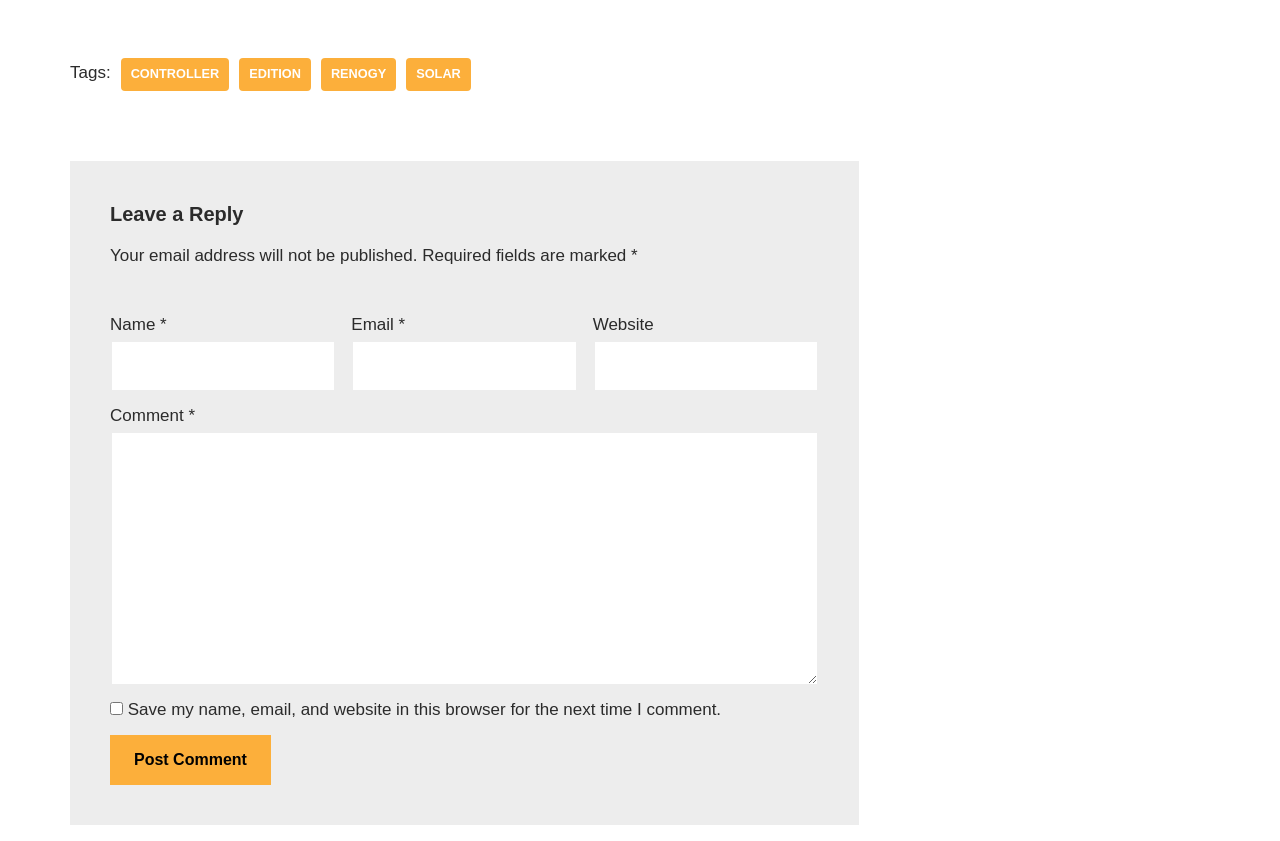Highlight the bounding box of the UI element that corresponds to this description: "parent_node: Name * name="author"".

[0.086, 0.404, 0.263, 0.467]